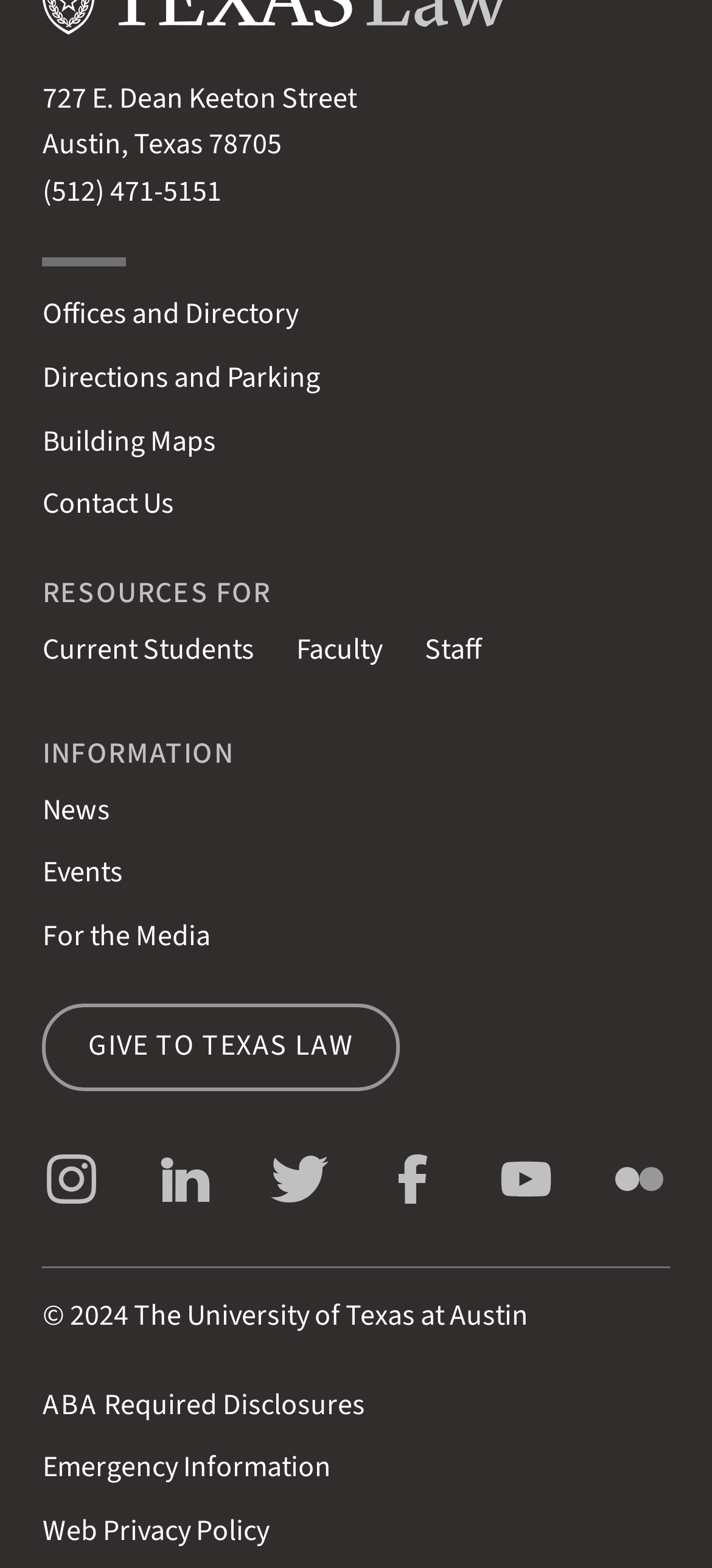Could you indicate the bounding box coordinates of the region to click in order to complete this instruction: "Contact us".

[0.059, 0.309, 0.244, 0.334]